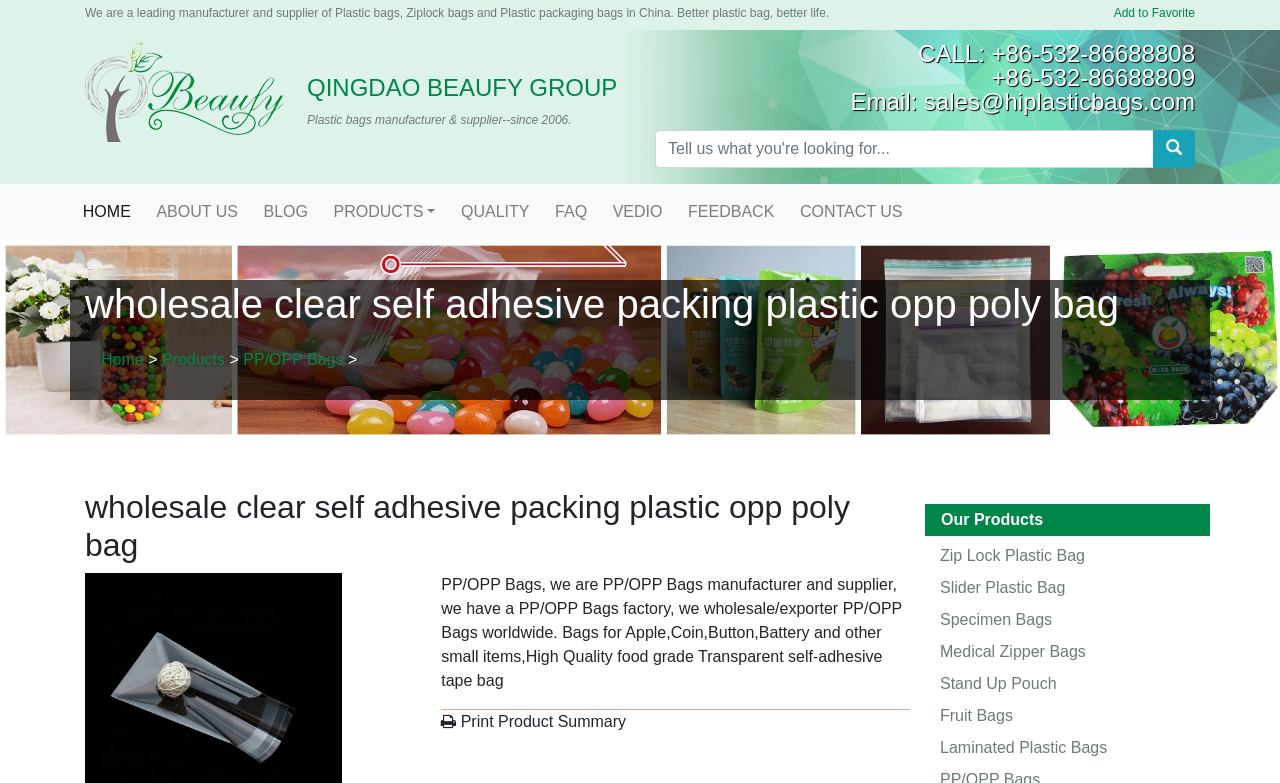Identify the bounding box coordinates of the area you need to click to perform the following instruction: "Contact us".

[0.615, 0.245, 0.715, 0.296]